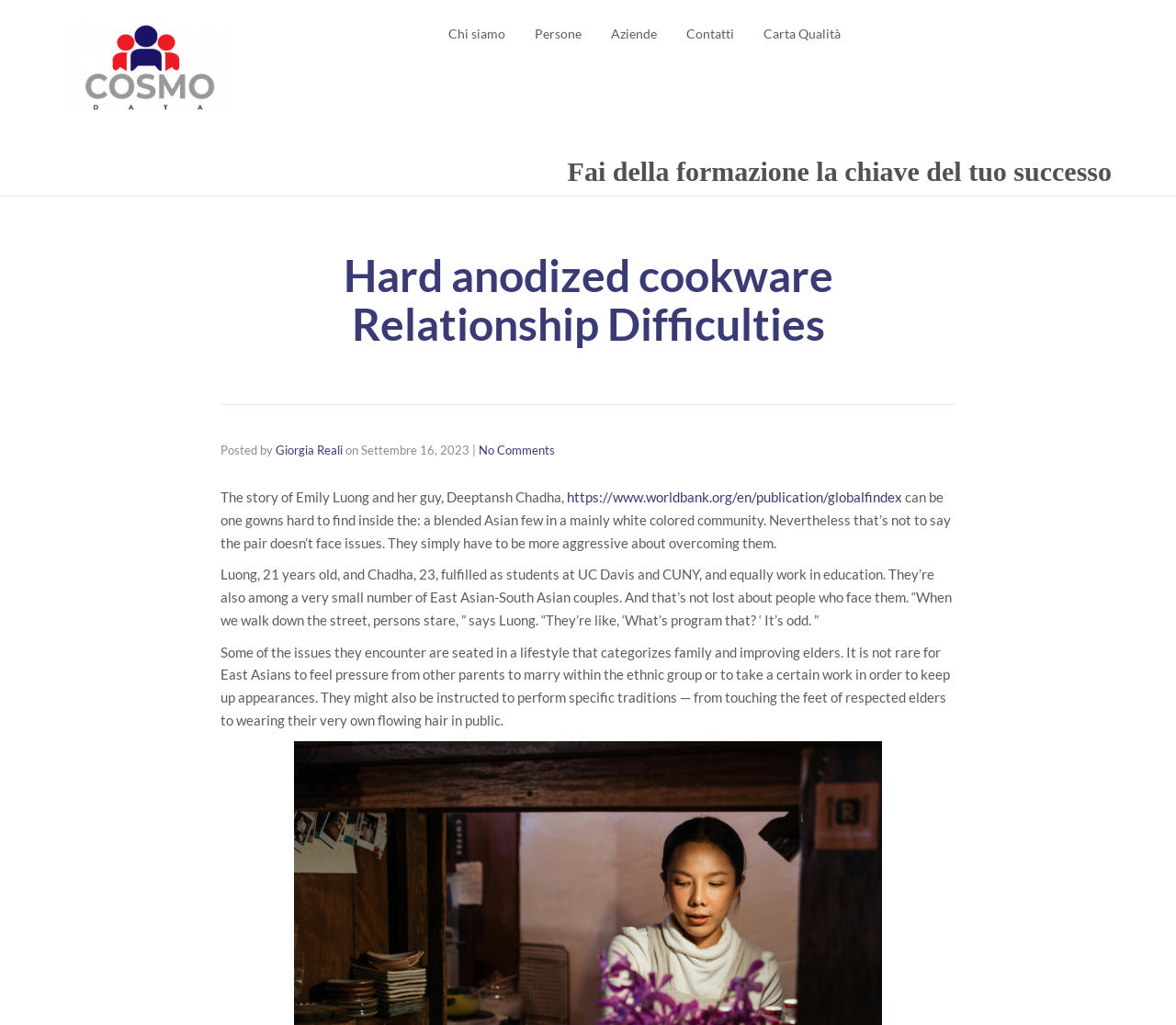Please identify the bounding box coordinates of the element's region that needs to be clicked to fulfill the following instruction: "Learn more about the Global Findex publication". The bounding box coordinates should consist of four float numbers between 0 and 1, i.e., [left, top, right, bottom].

[0.482, 0.477, 0.767, 0.493]